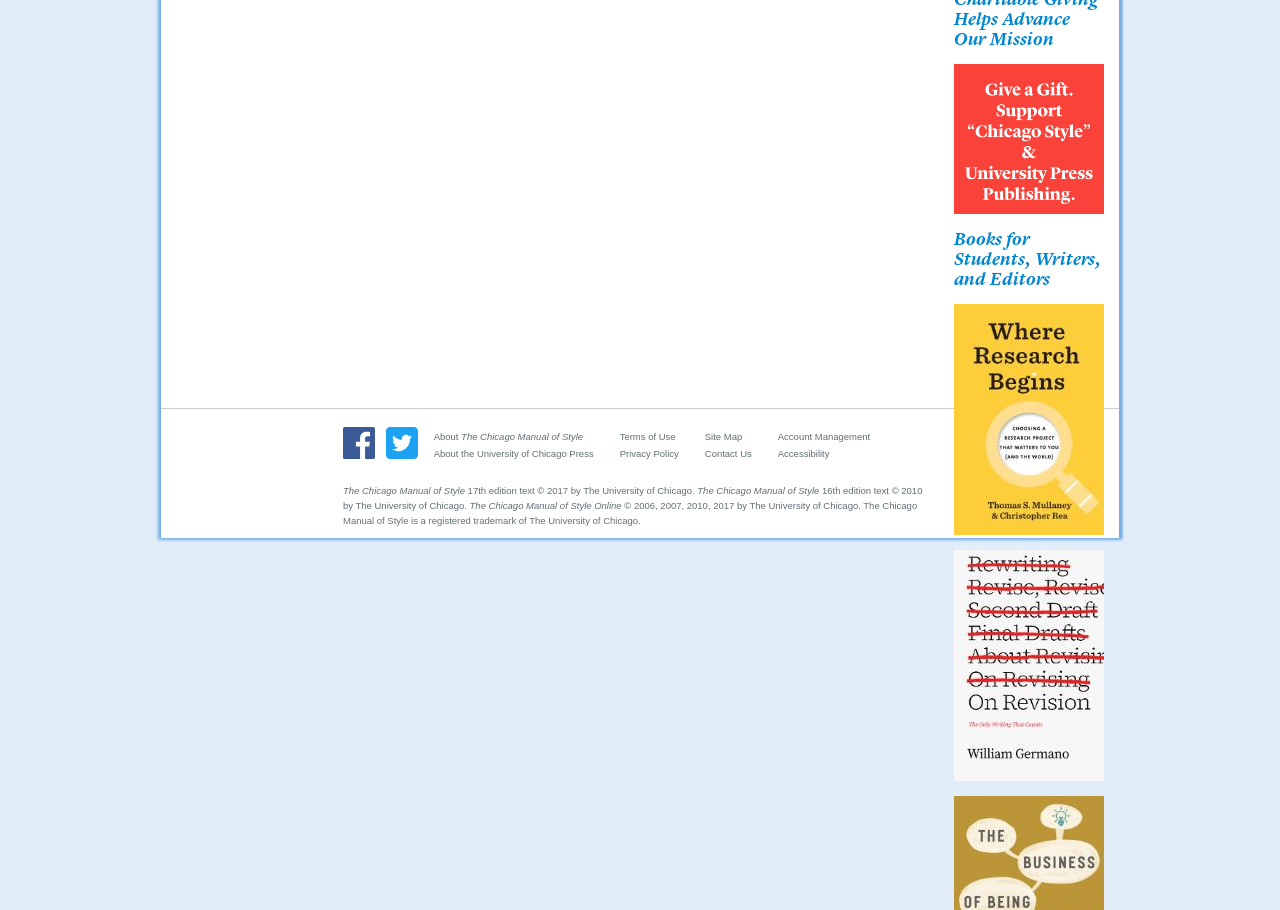Locate the bounding box coordinates of the clickable element to fulfill the following instruction: "View Mullaney and Rea, Where Research Begins". Provide the coordinates as four float numbers between 0 and 1 in the format [left, top, right, bottom].

[0.745, 0.334, 0.862, 0.588]